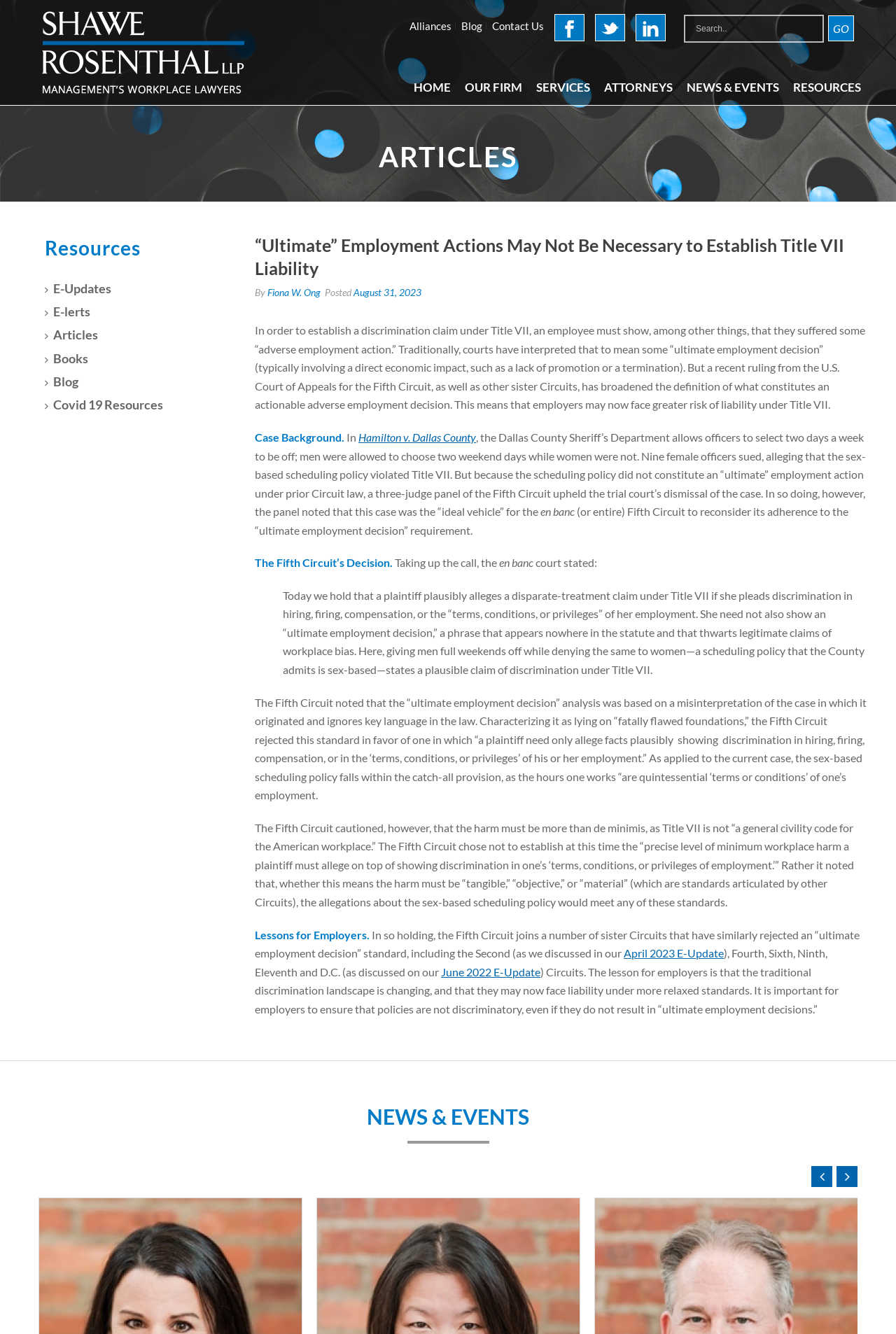Please locate the bounding box coordinates for the element that should be clicked to achieve the following instruction: "Learn more about 'Trusted and Flexible Gene Expression Platform'". Ensure the coordinates are given as four float numbers between 0 and 1, i.e., [left, top, right, bottom].

None